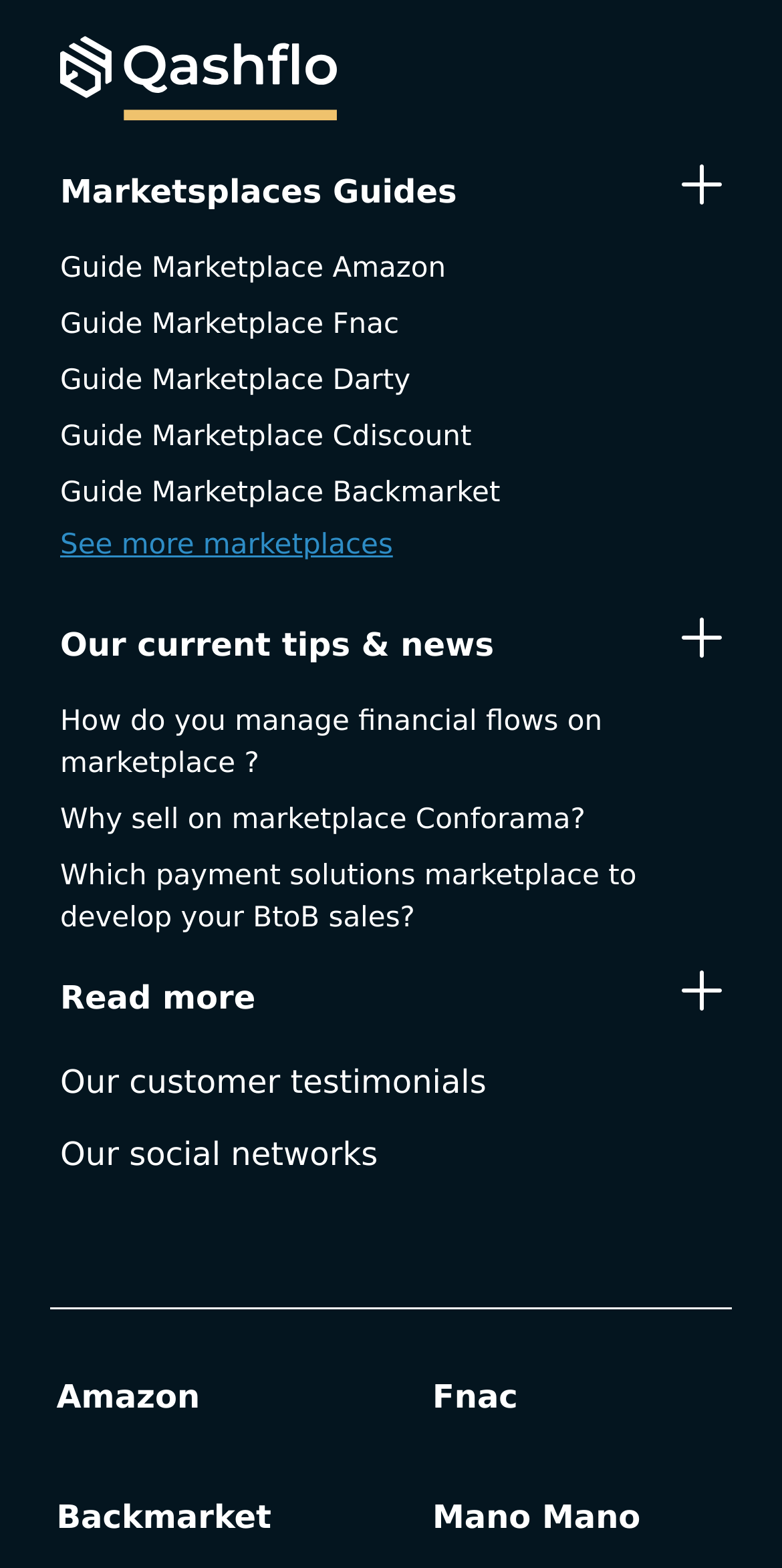How many marketplace guides are listed?
Based on the image, respond with a single word or phrase.

5